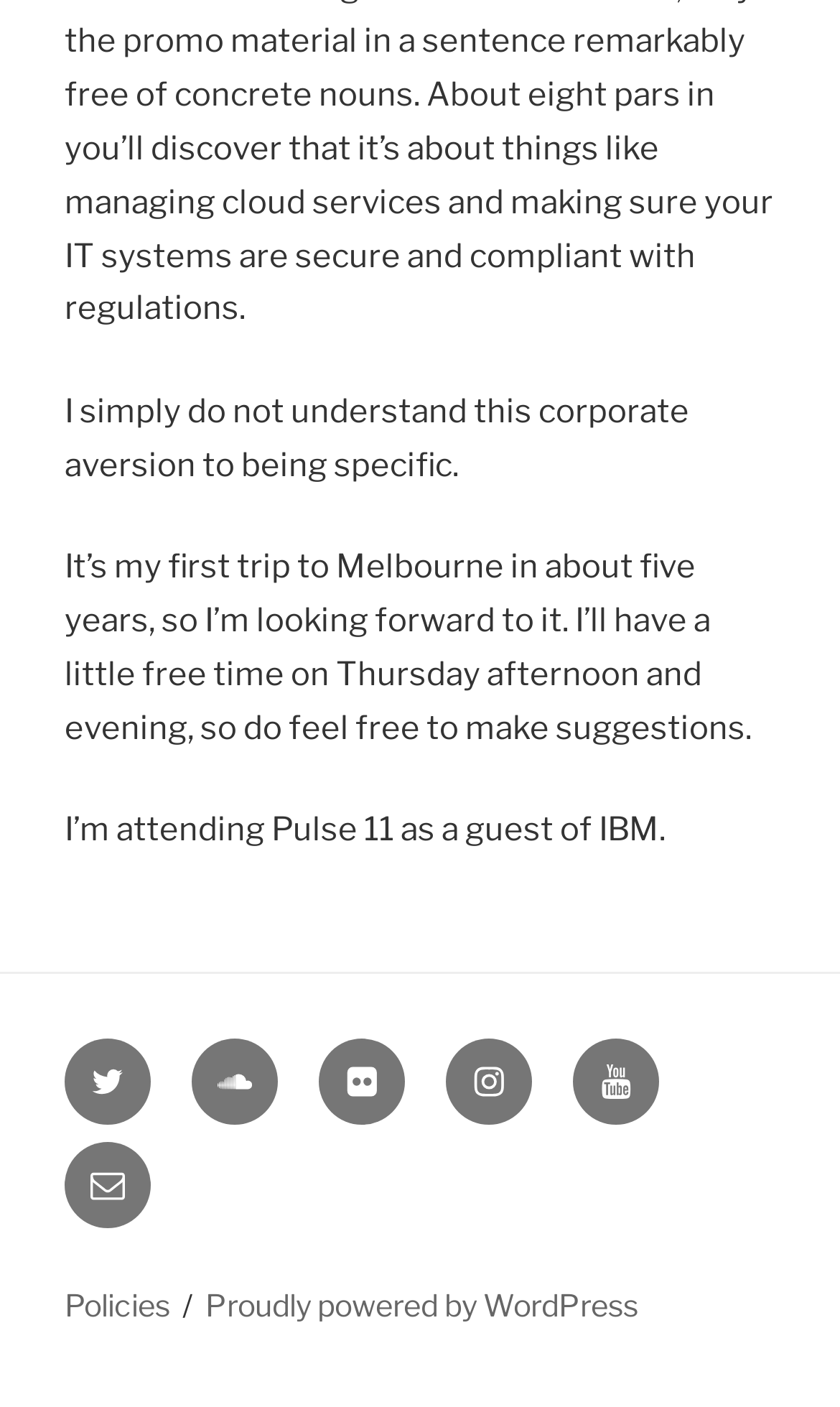How many social media links are in the footer?
Please provide a comprehensive answer based on the information in the image.

I counted the number of links in the 'Footer Social Links Menu' section, which includes Twitter, SoundCloud, Flickr, Instagram, and YouTube, totaling 5 social media links.